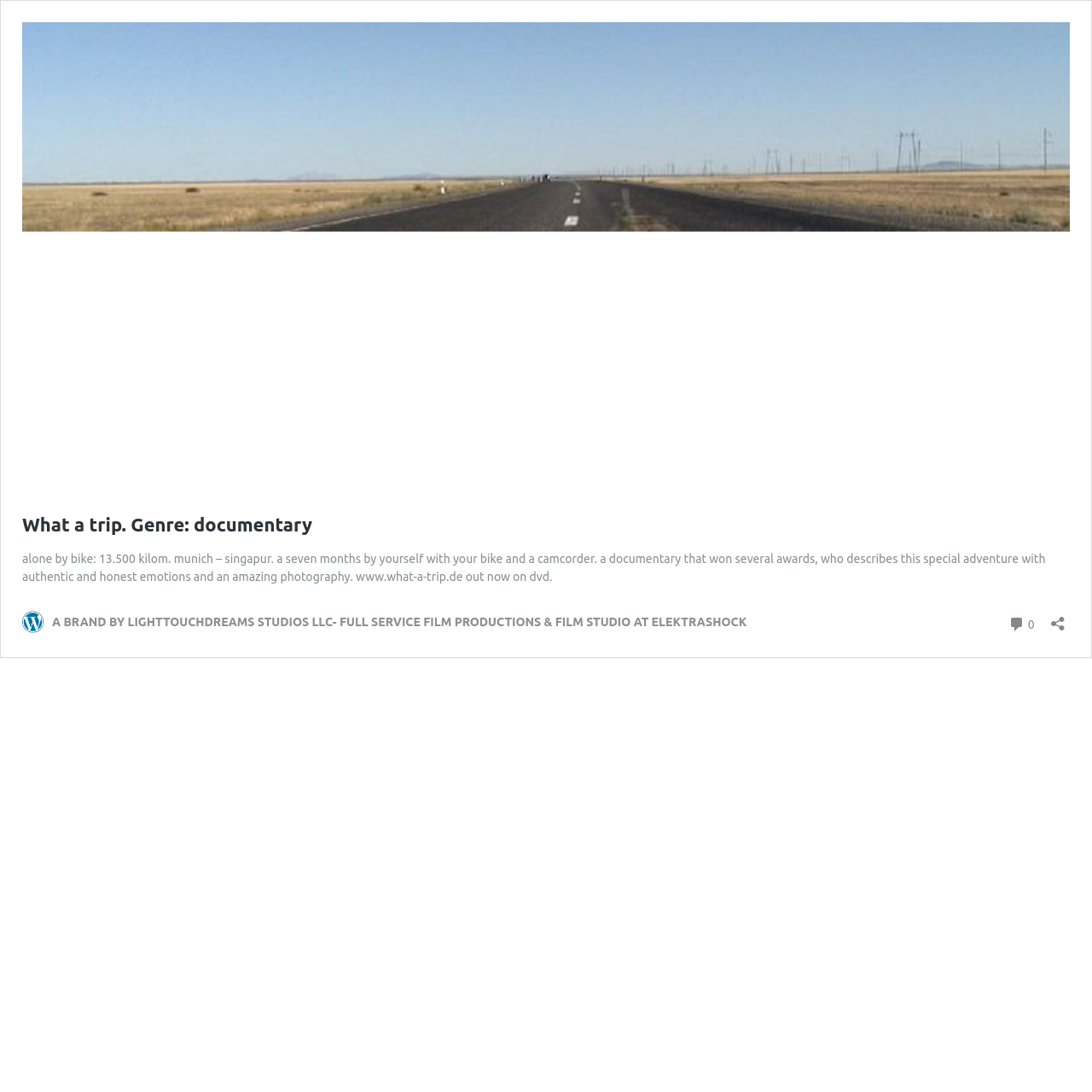Find the bounding box of the element with the following description: "aria-label="Open sharing dialog"". The coordinates must be four float numbers between 0 and 1, formatted as [left, top, right, bottom].

[0.958, 0.554, 0.98, 0.578]